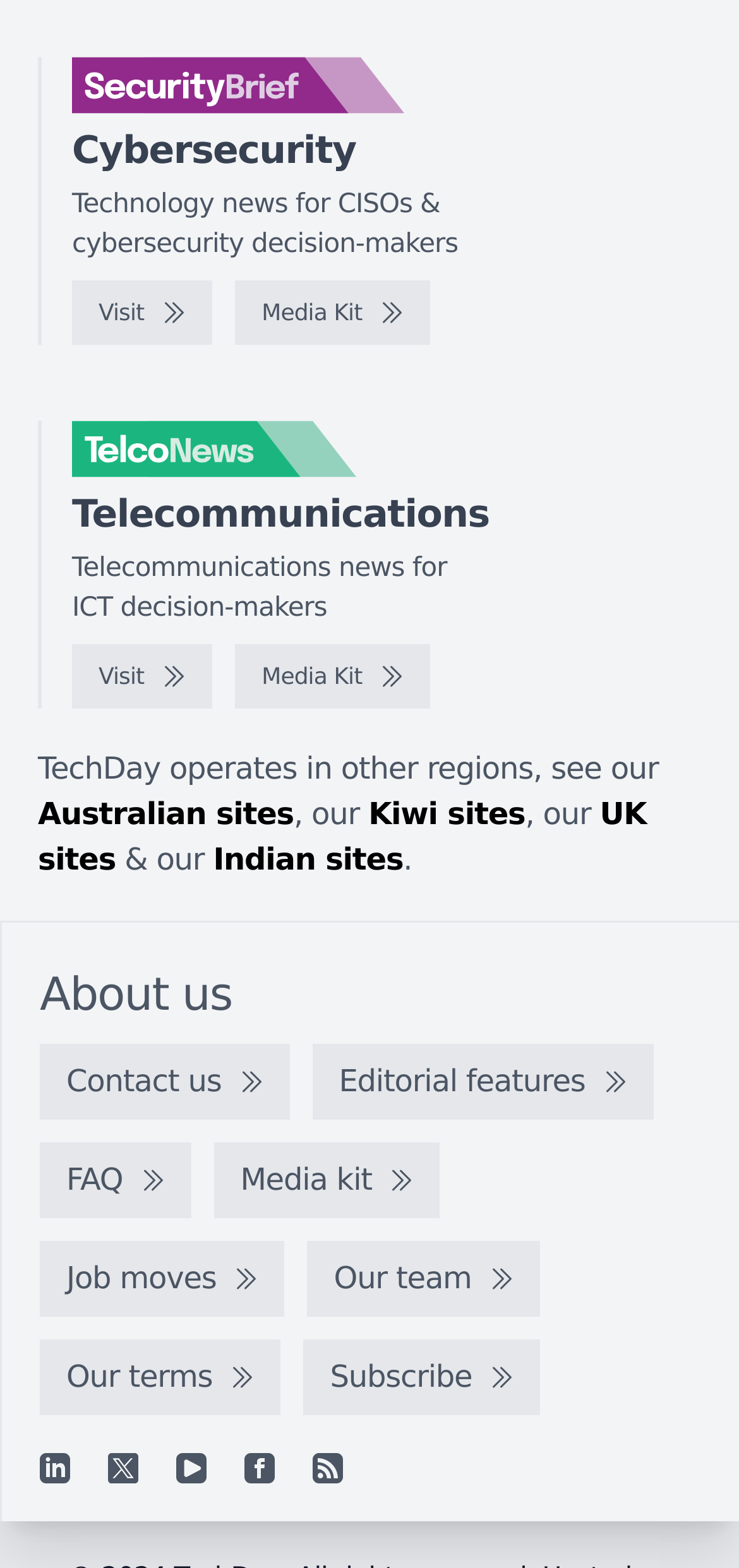How many social media platforms are linked on this website?
Using the image, respond with a single word or phrase.

5